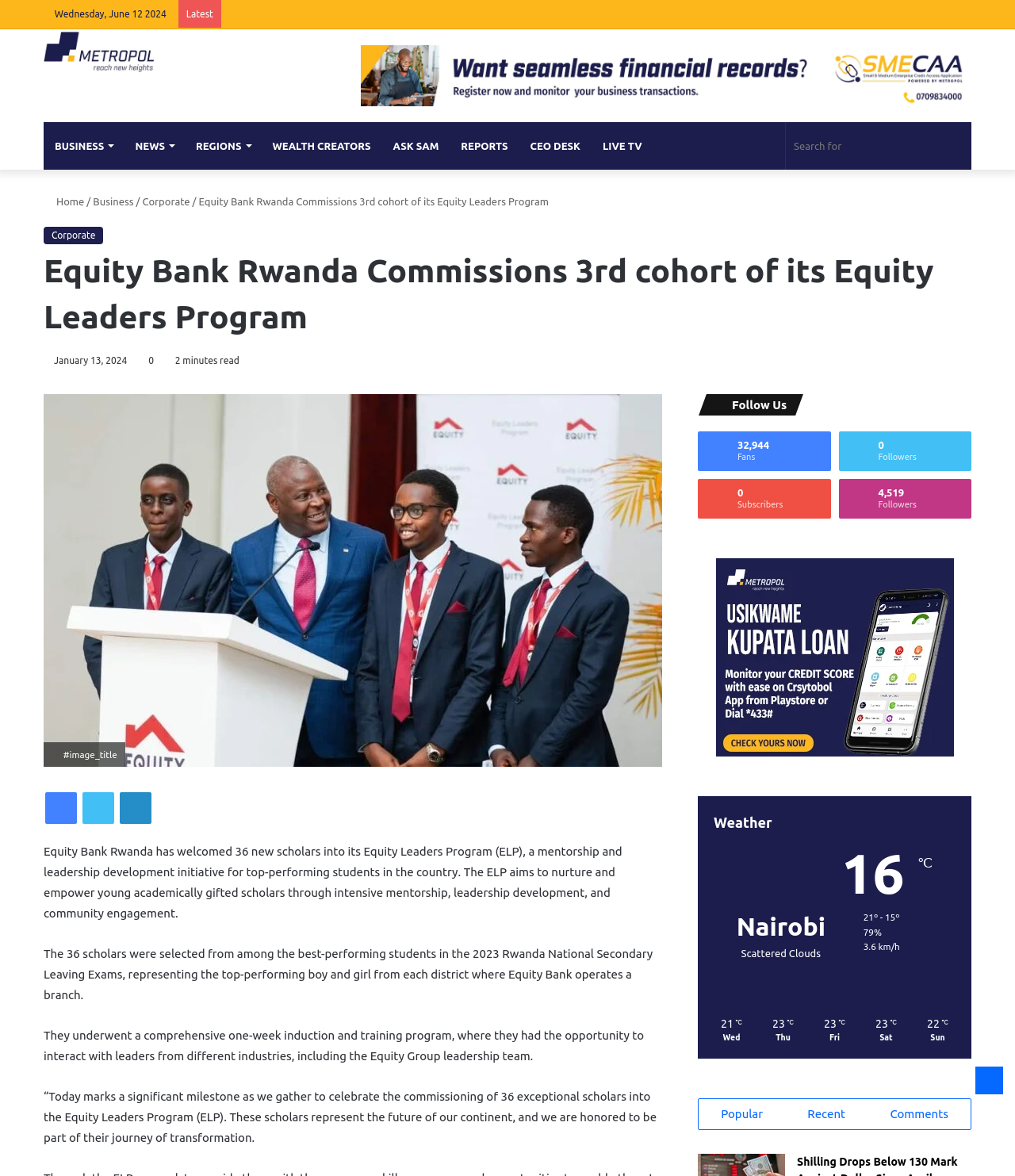Respond to the question below with a single word or phrase:
How many new scholars were welcomed into the Equity Leaders Program?

36